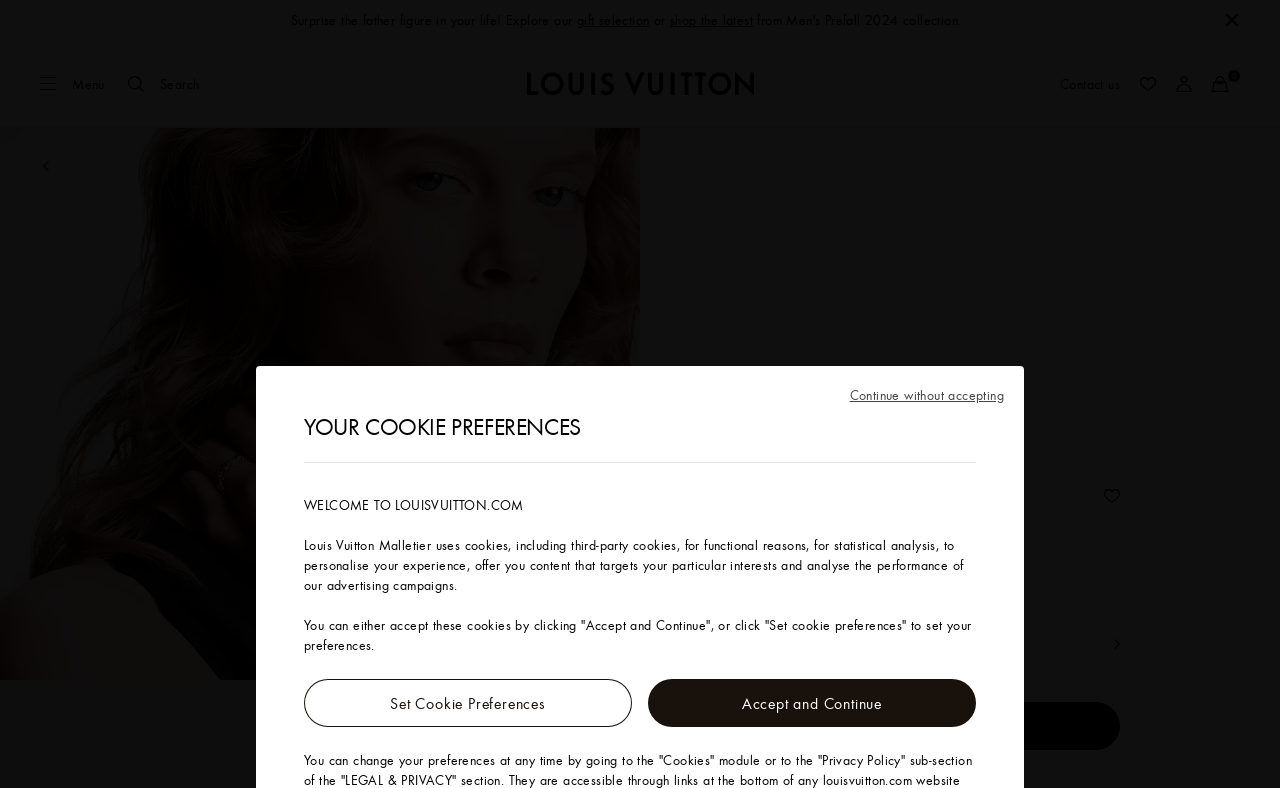Elaborate on the different components and information displayed on the webpage.

The webpage is a product page for the "Baby Louis Ring - Luxury S00 Gold" on the Louis Vuitton website. At the top, there is a notification section with a heading "YOUR COOKIE PREFERENCES" and a brief description of how Louis Vuitton uses cookies. Below this, there are two buttons: "Set Cookie Preferences" and "Accept and Continue". 

On the top-left corner, there is a heading "Baby Louis Ring - Luxury S00 Gold | LOUIS VUITTON" which is likely the title of the product page. 

In the middle of the page, there is a prominent section dedicated to the product, with a large image of the ring (not explicitly mentioned in the accessibility tree, but implied by the context). 

On the right side of the page, there is a section with a heading "Change country/region?" which allows users to update their location. This section includes a combobox to select a country or region, and a "Confirm" button.

At the bottom of the page, there are several hidden buttons and links, including navigation menu, search, contact us, wishlist, and my LV, which are likely accessible through a hamburger menu or other interactive elements. There are also buttons for product zoom, adding the item to the wishlist, and selecting a size.